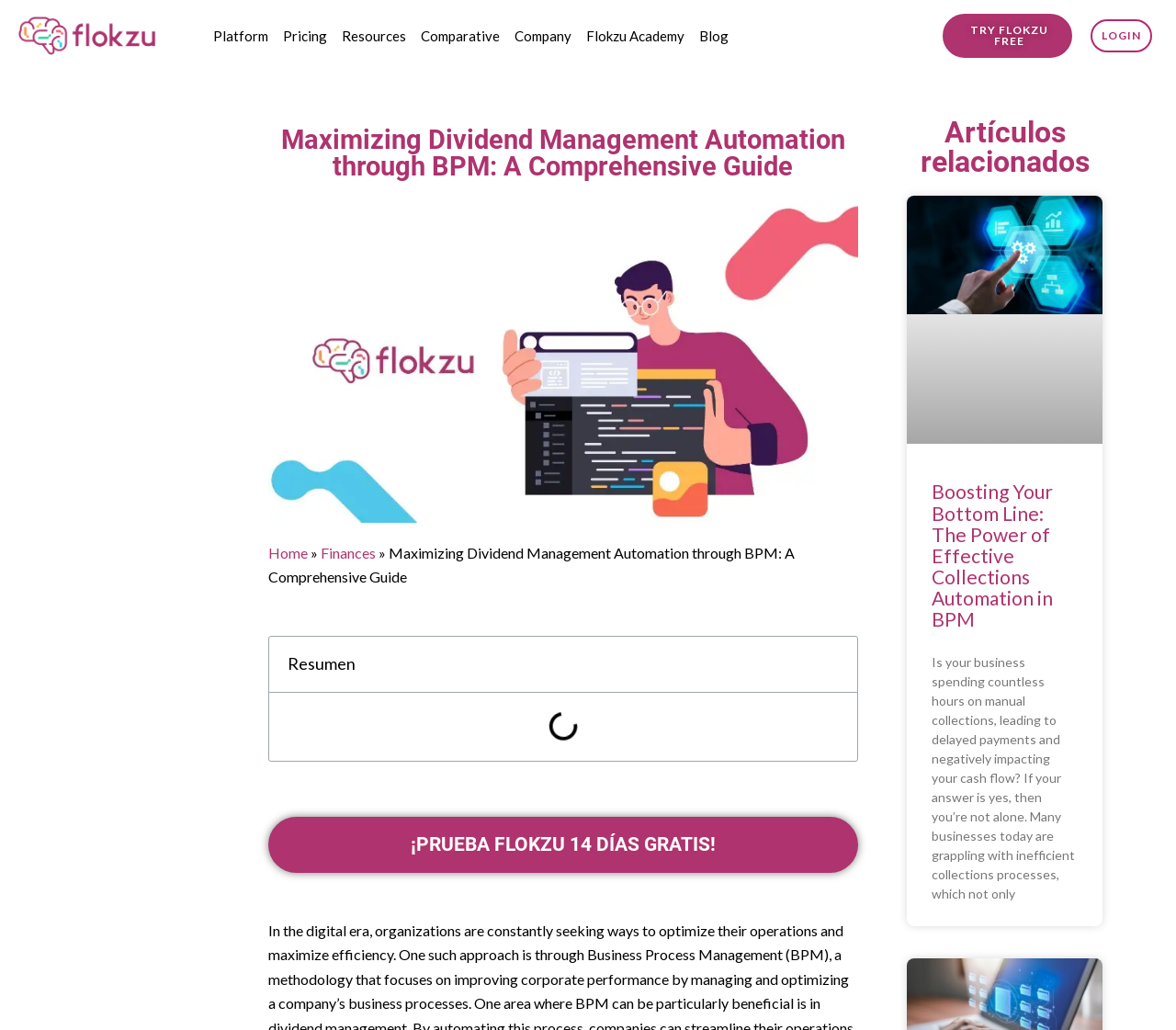Identify the bounding box coordinates for the region to click in order to carry out this instruction: "Click on HOME". Provide the coordinates using four float numbers between 0 and 1, formatted as [left, top, right, bottom].

None